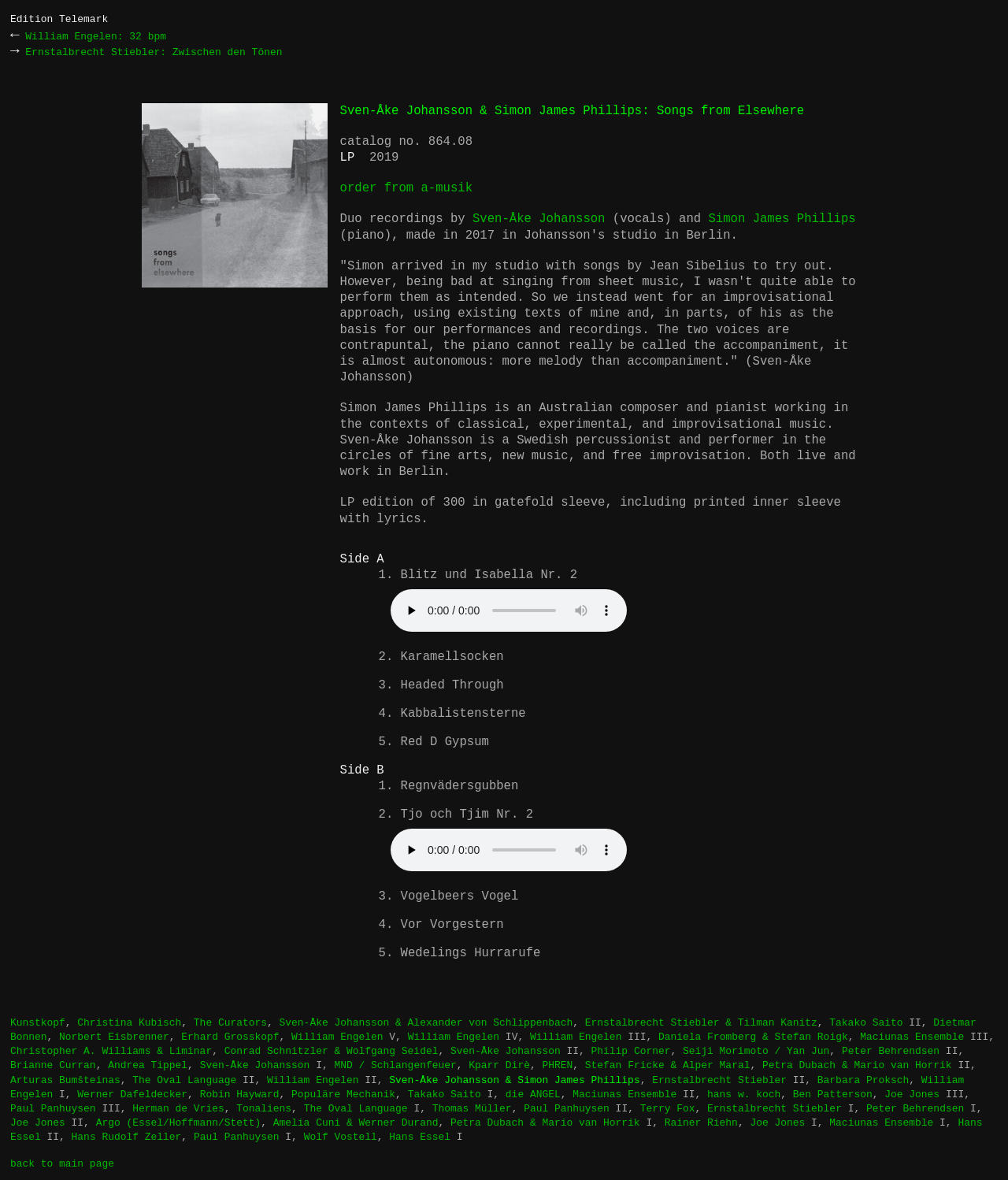Using the description "The Oval Language", predict the bounding box of the relevant HTML element.

[0.302, 0.933, 0.406, 0.943]